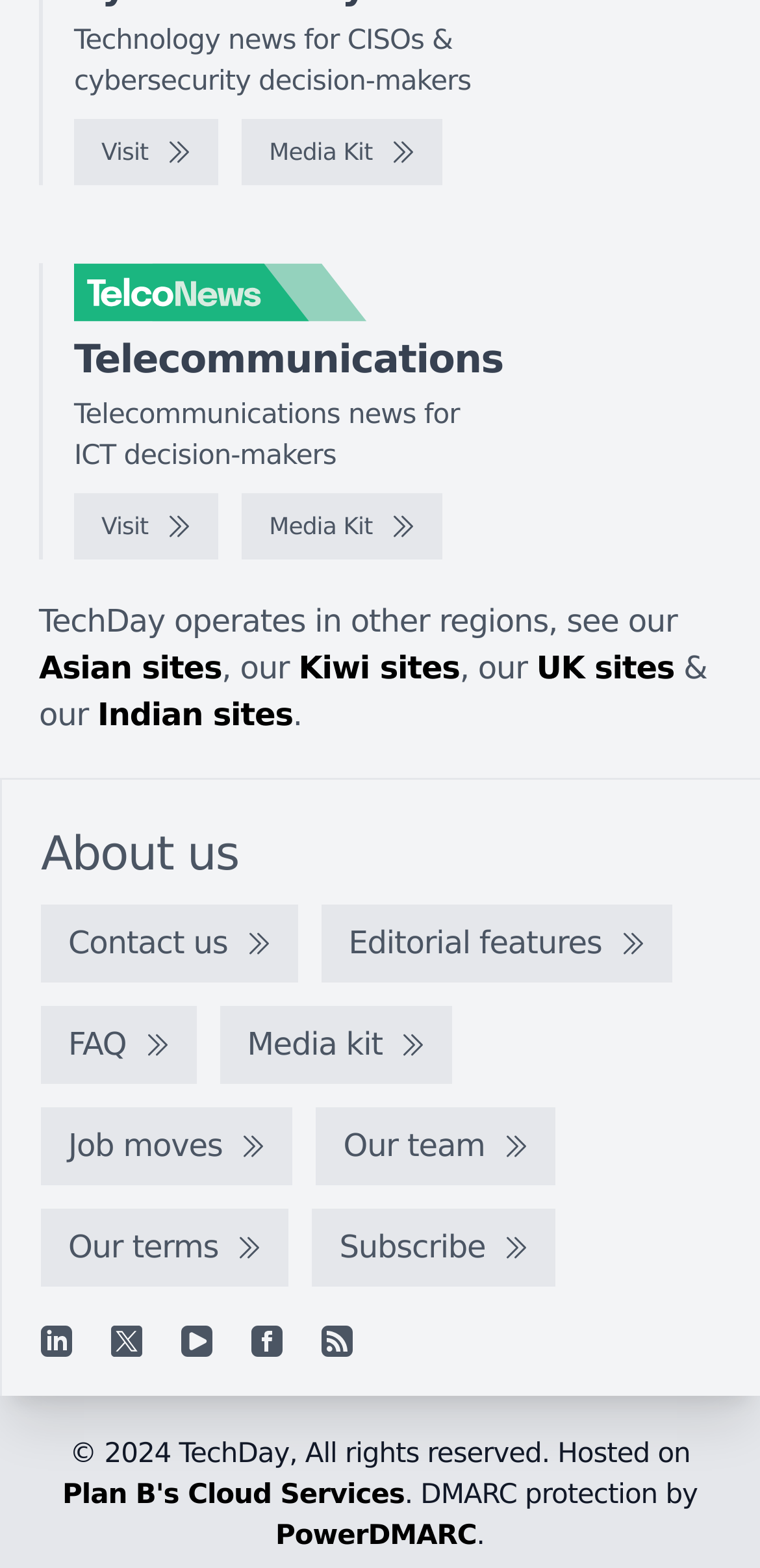Could you provide the bounding box coordinates for the portion of the screen to click to complete this instruction: "Subscribe to the newsletter"?

[0.411, 0.771, 0.731, 0.821]